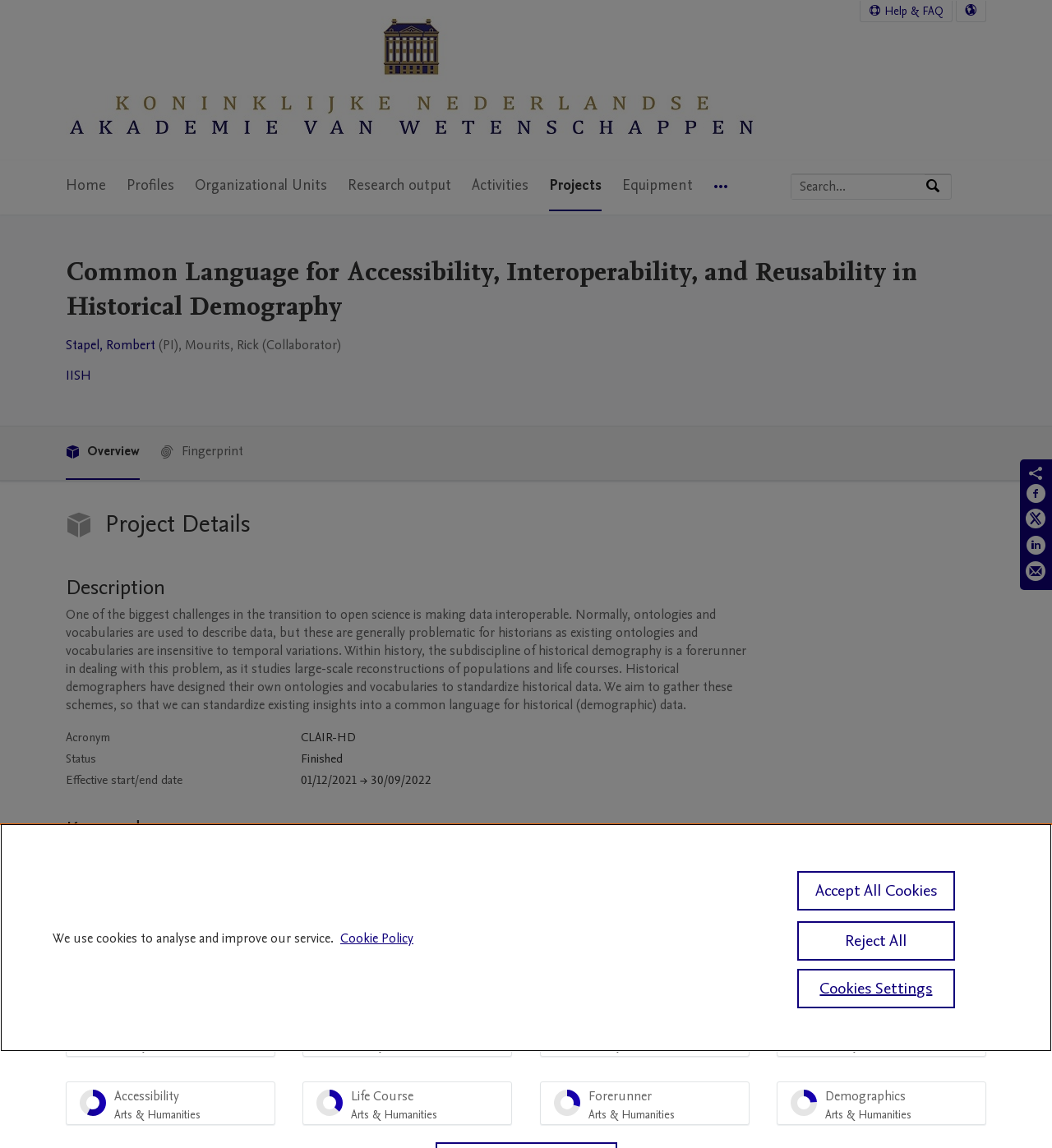What is the name of the academy?
Look at the image and respond with a one-word or short phrase answer.

Royal Netherlands Academy of Arts and Sciences